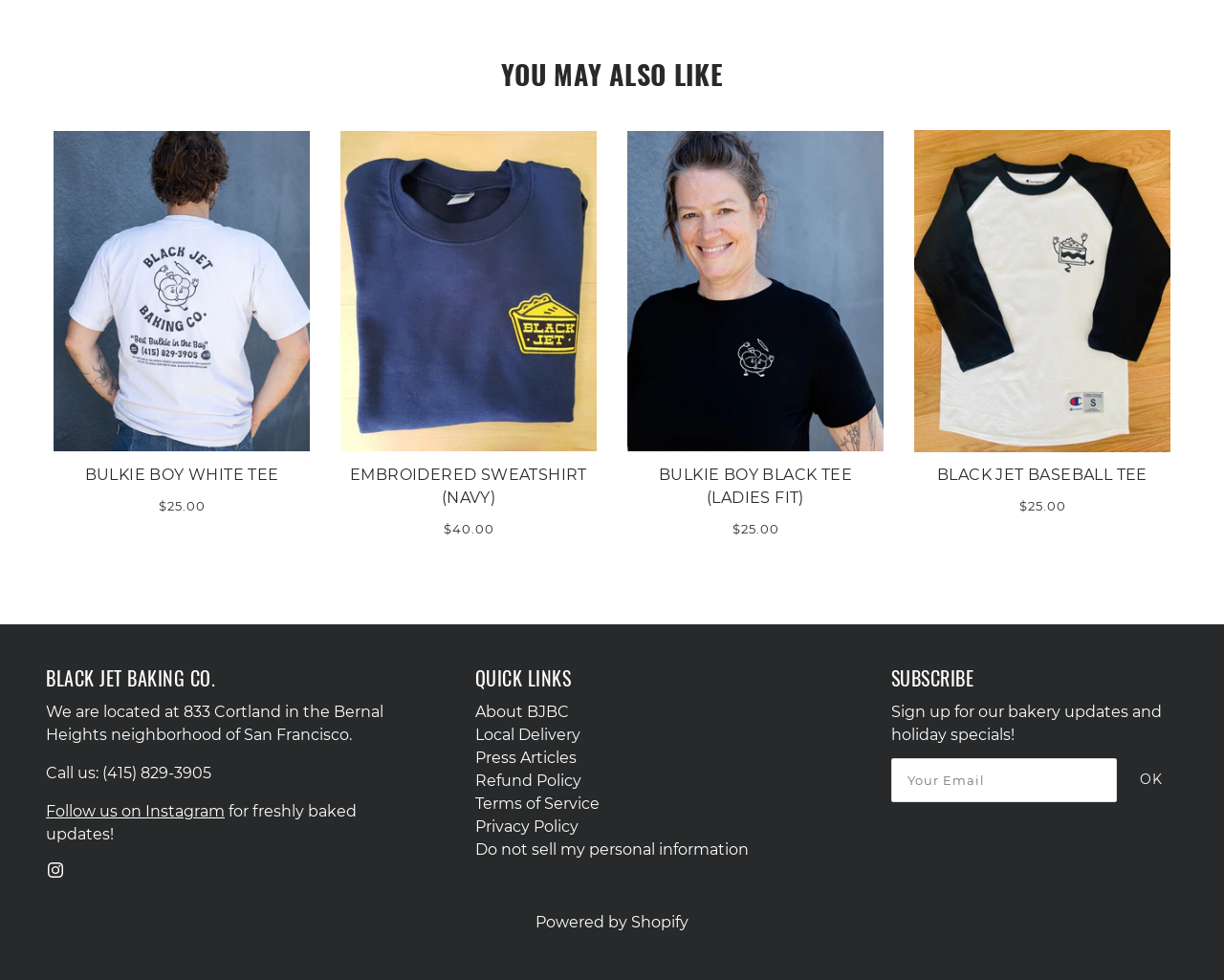Locate the UI element that matches the description Terms of Service in the webpage screenshot. Return the bounding box coordinates in the format (top-left x, top-left y, bottom-right x, bottom-right y), with values ranging from 0 to 1.

[0.388, 0.811, 0.49, 0.83]